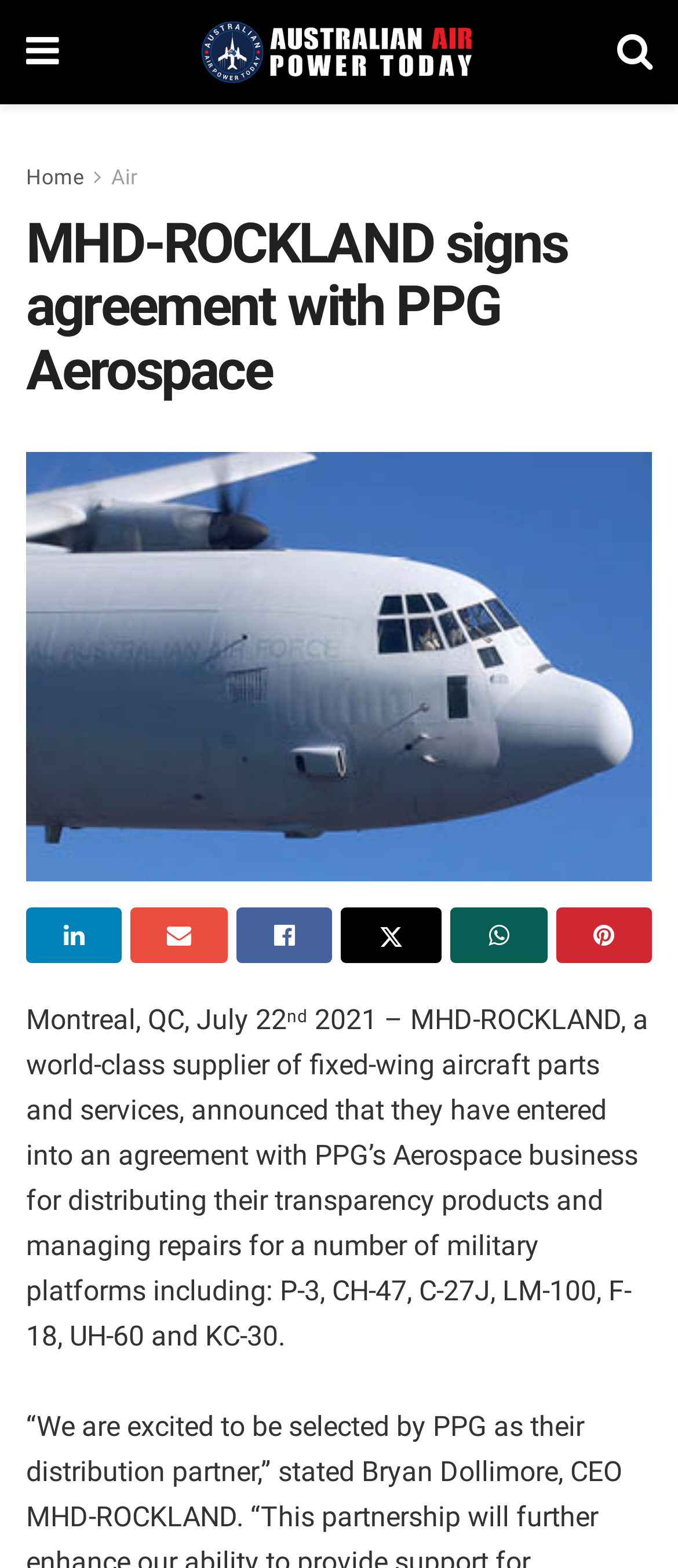What is the date of the agreement announcement?
Please use the image to provide an in-depth answer to the question.

The answer can be found in the paragraph of text that describes the agreement between MHD-ROCKLAND and PPG's Aerospace business. The text states 'Montreal, QC, July 22, 2021...'.